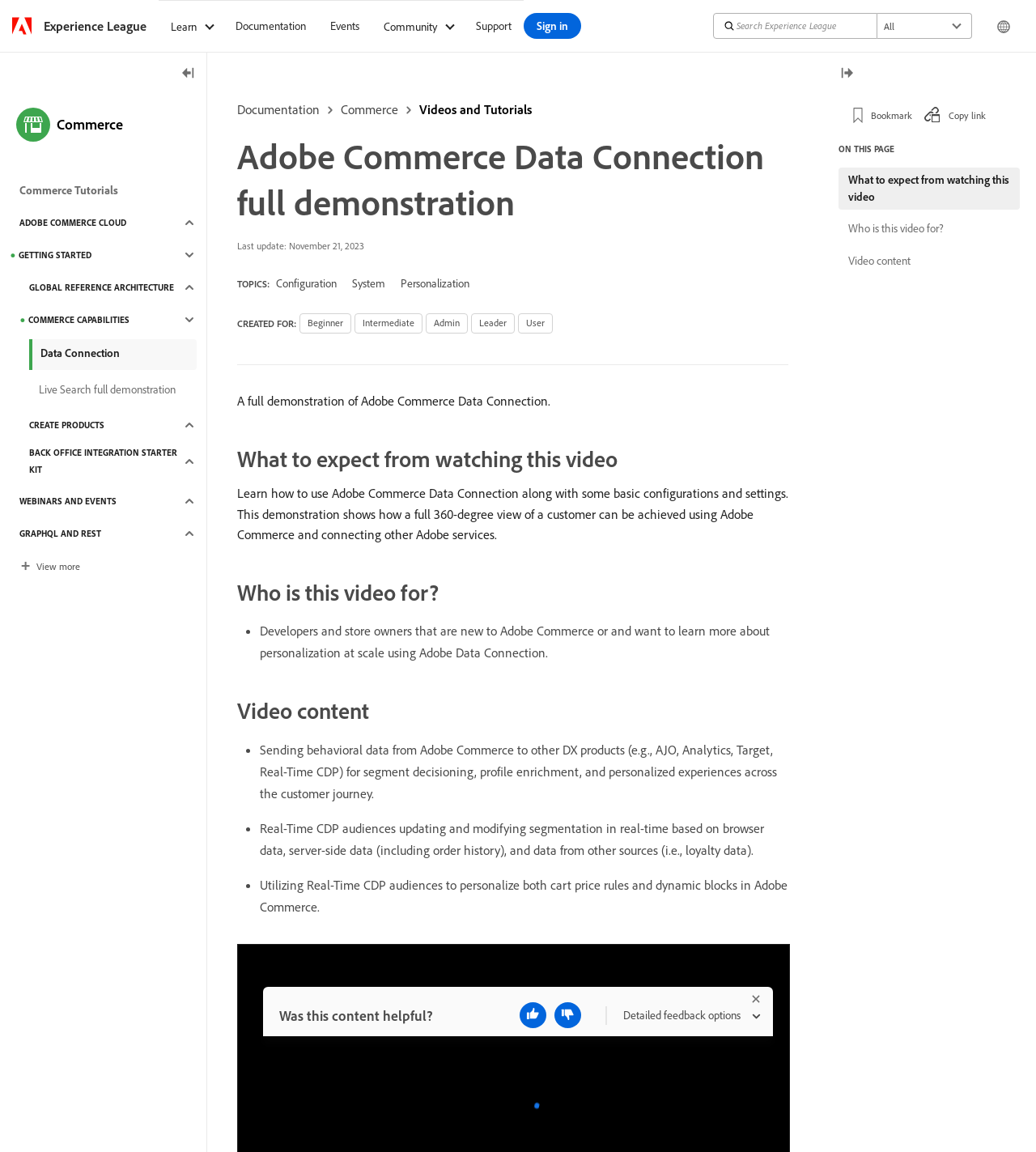Pinpoint the bounding box coordinates of the clickable area needed to execute the instruction: "Watch the video about 'Configuration'". The coordinates should be specified as four float numbers between 0 and 1, i.e., [left, top, right, bottom].

[0.266, 0.239, 0.325, 0.252]